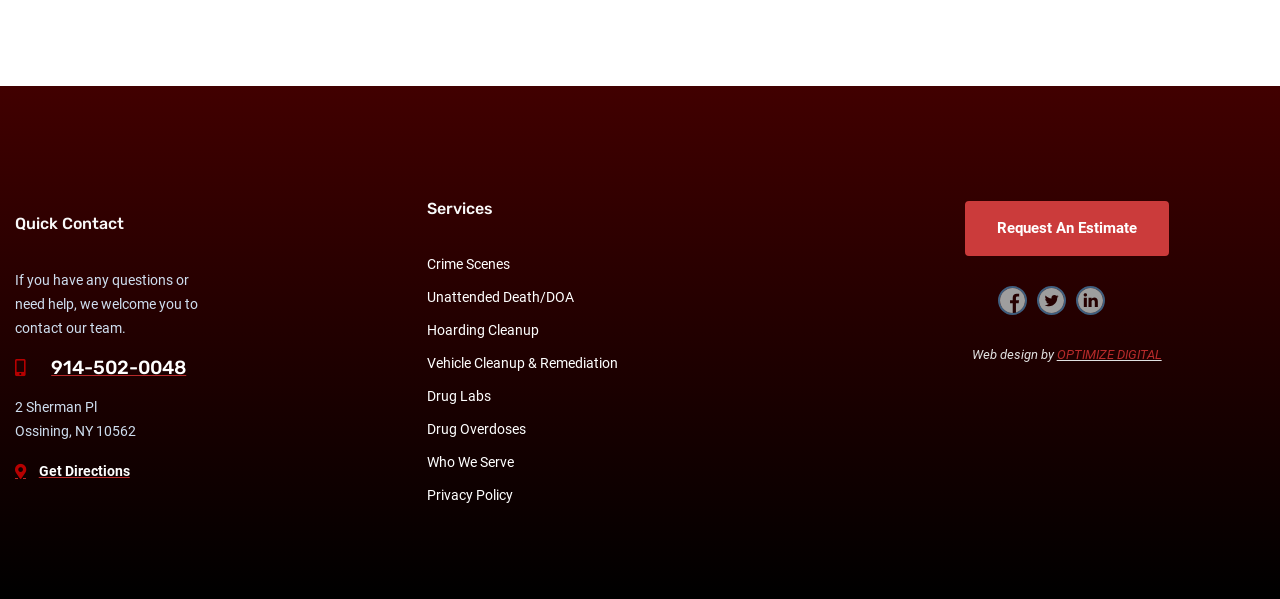Identify the bounding box coordinates of the area you need to click to perform the following instruction: "Visit the Facebook page".

[0.779, 0.477, 0.802, 0.526]